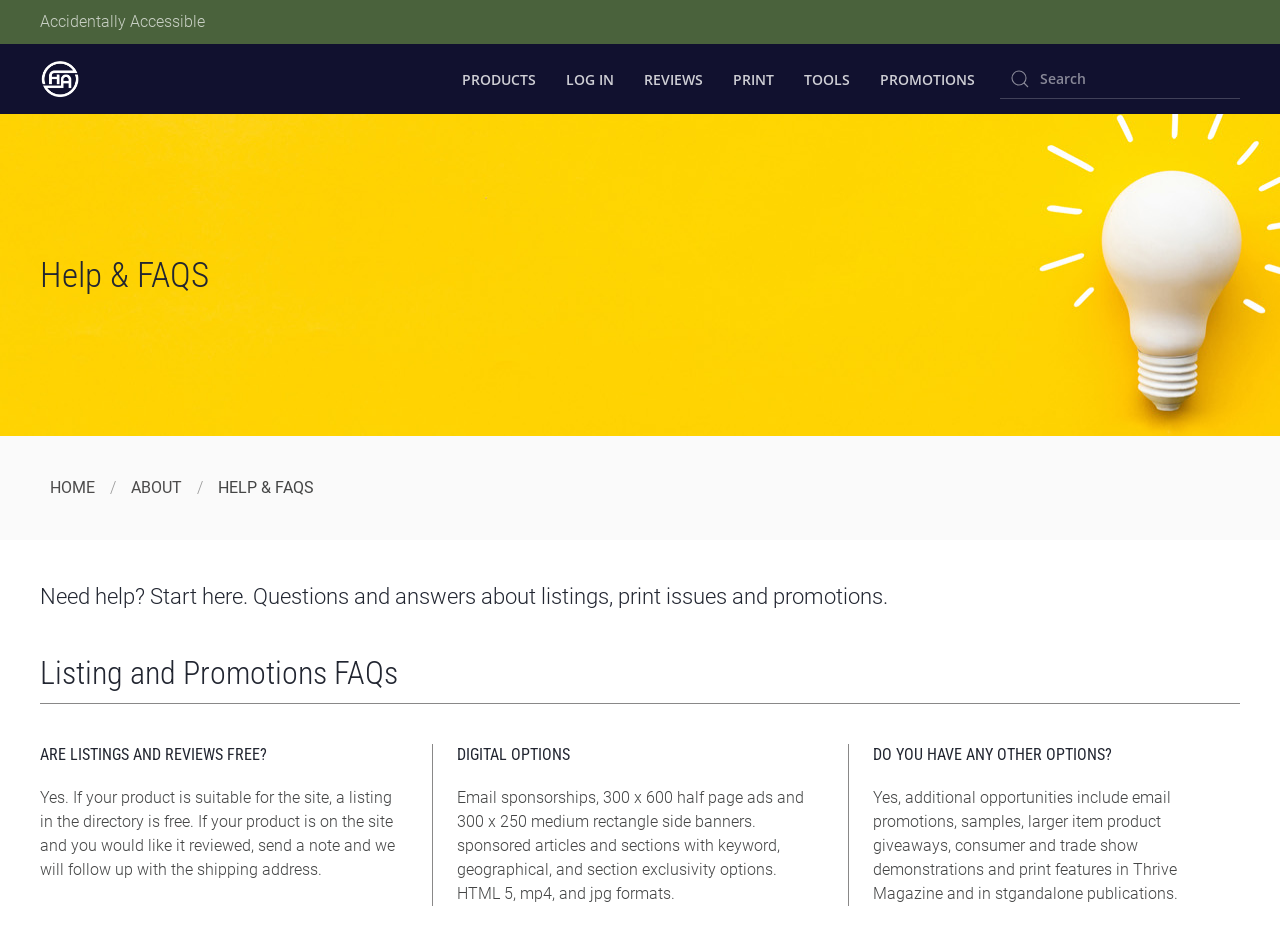Highlight the bounding box coordinates of the region I should click on to meet the following instruction: "Click on 'TOOLS'".

[0.628, 0.047, 0.664, 0.122]